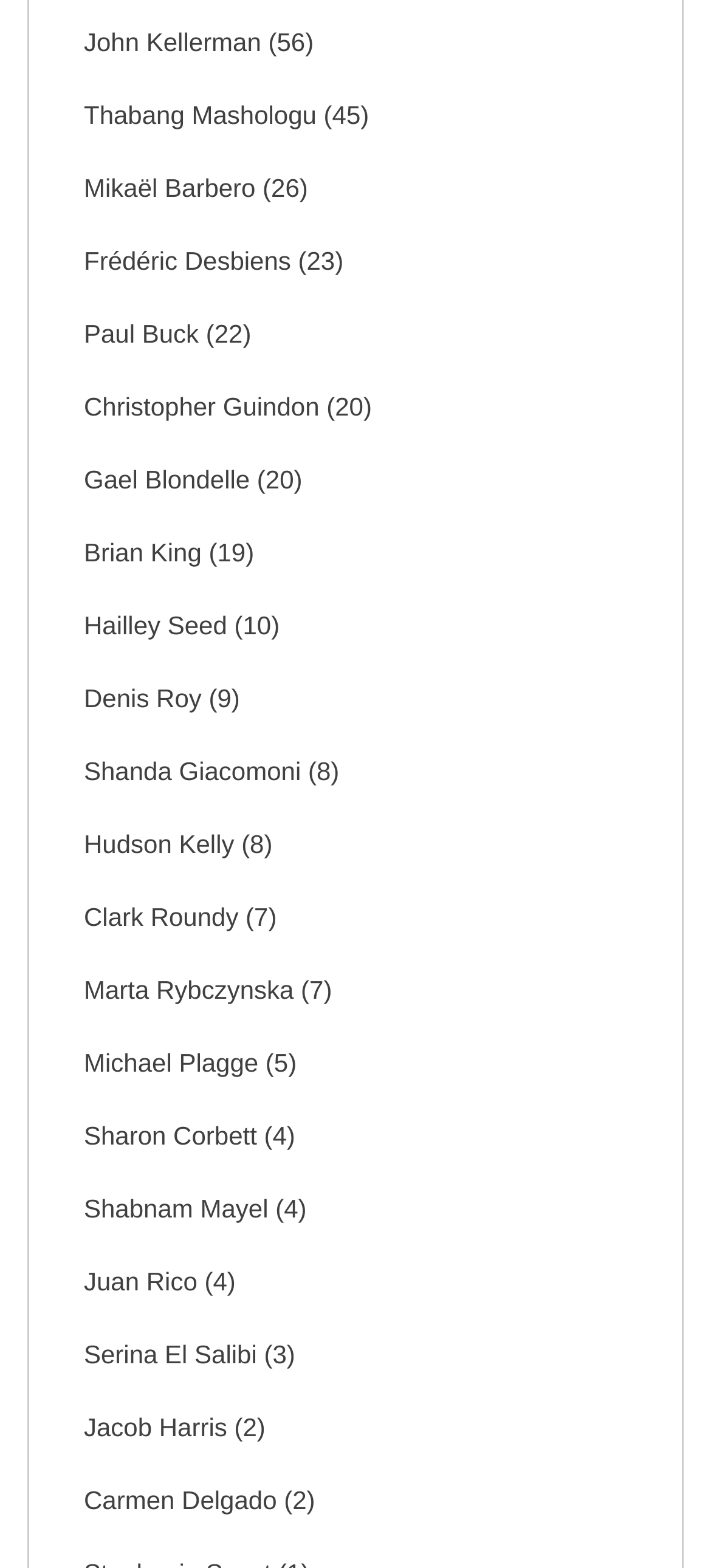Can you find the bounding box coordinates of the area I should click to execute the following instruction: "See Frédéric Desbiens's details"?

[0.079, 0.143, 0.921, 0.19]